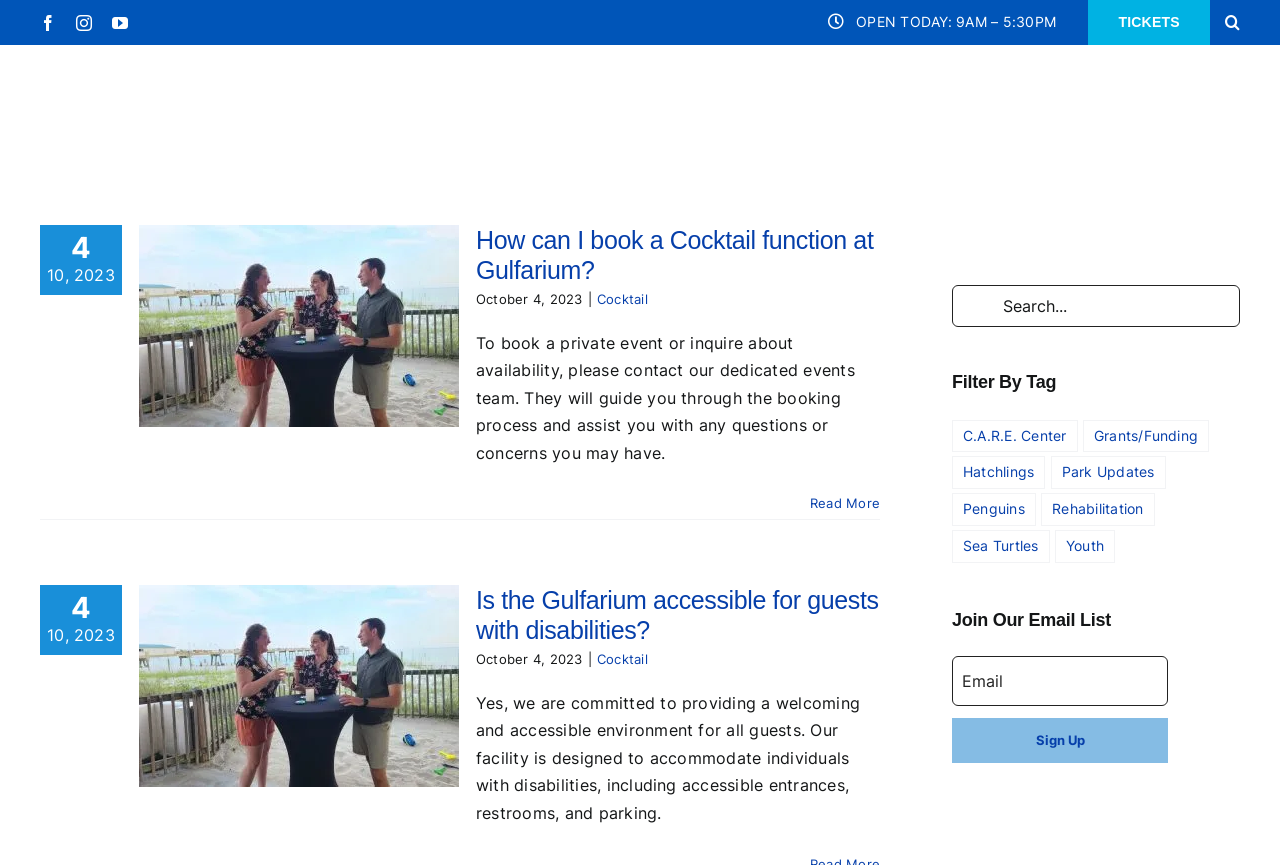What are the tags used to filter the content?
Use the information from the image to give a detailed answer to the question.

I found the answer by looking at the links under the heading 'Filter By Tag' which are located in the complementary section of the webpage. The tags include C.A.R.E. Center, Grants/Funding, Hatchlings, and more.